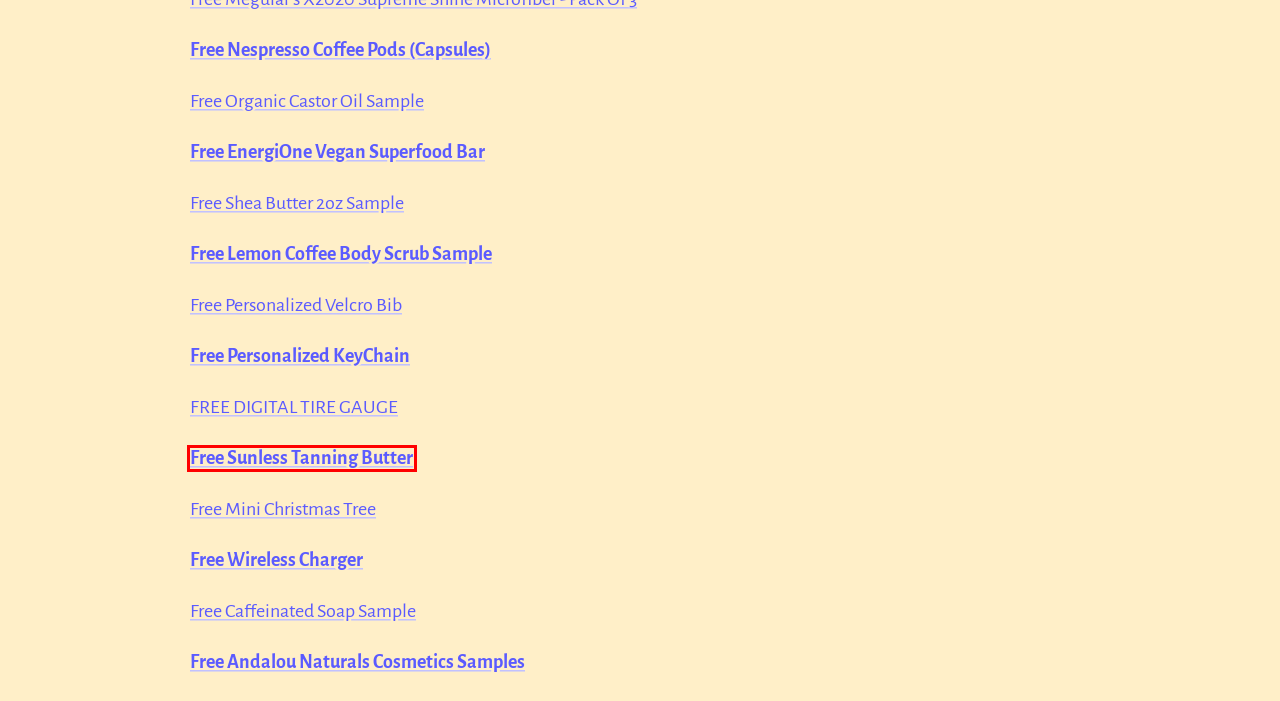With the provided webpage screenshot containing a red bounding box around a UI element, determine which description best matches the new webpage that appears after clicking the selected element. The choices are:
A. Free Mini Christmas Tree
B. Wholesale Makeup And Cosmetics For Outrageous Prices!
C. Free Sunless Tanning Butter – Skin Makeover Store
D. Wholesale Wireless Chargers in the U.S. and Canada
E. Free Personalized KeyChain
F. EnergiOne Vegan Superfood Bar
G. Free Personalized Velcro Bib
H. Free Body Scrub - Get a free sample by mail from Salon And Day SPA.

C